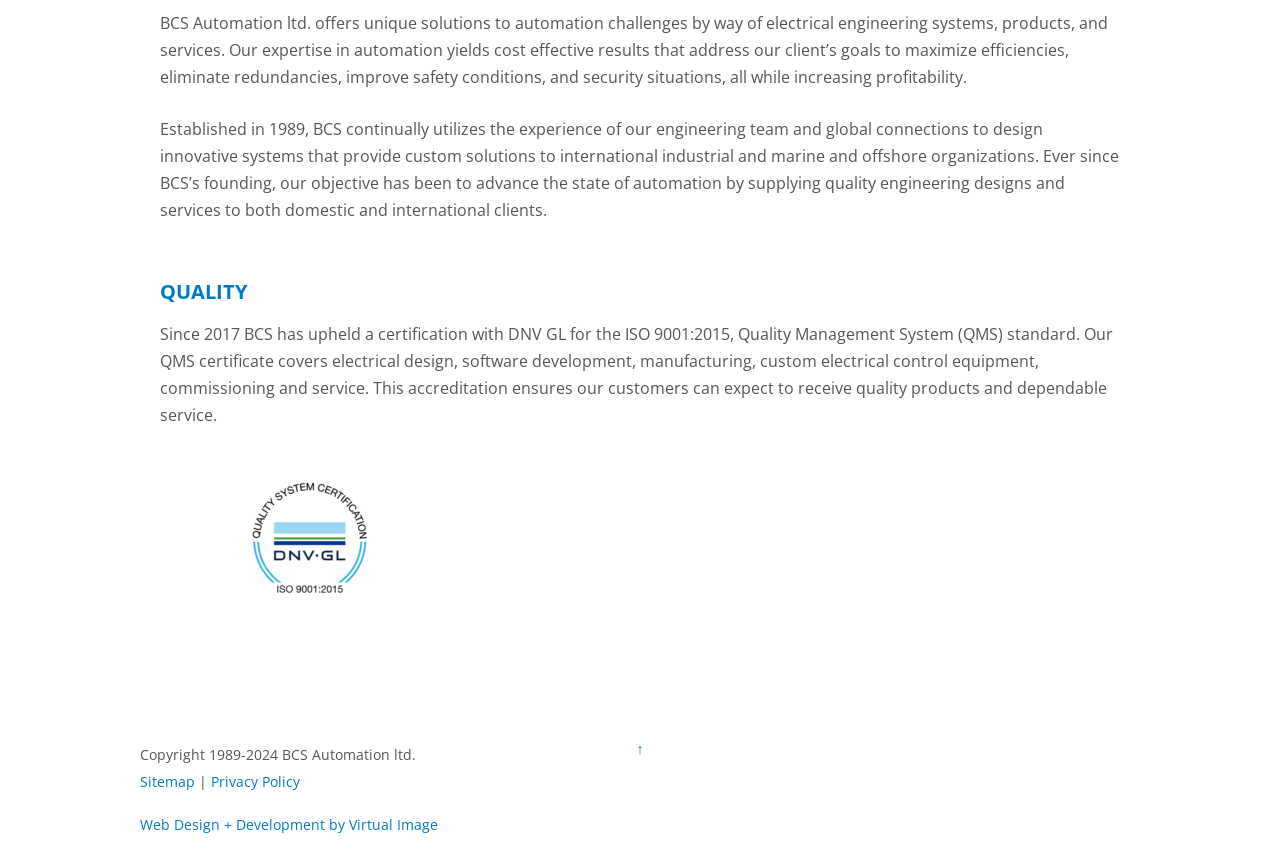Specify the bounding box coordinates (top-left x, top-left y, bottom-right x, bottom-right y) of the UI element in the screenshot that matches this description: Sitemap

[0.109, 0.903, 0.152, 0.925]